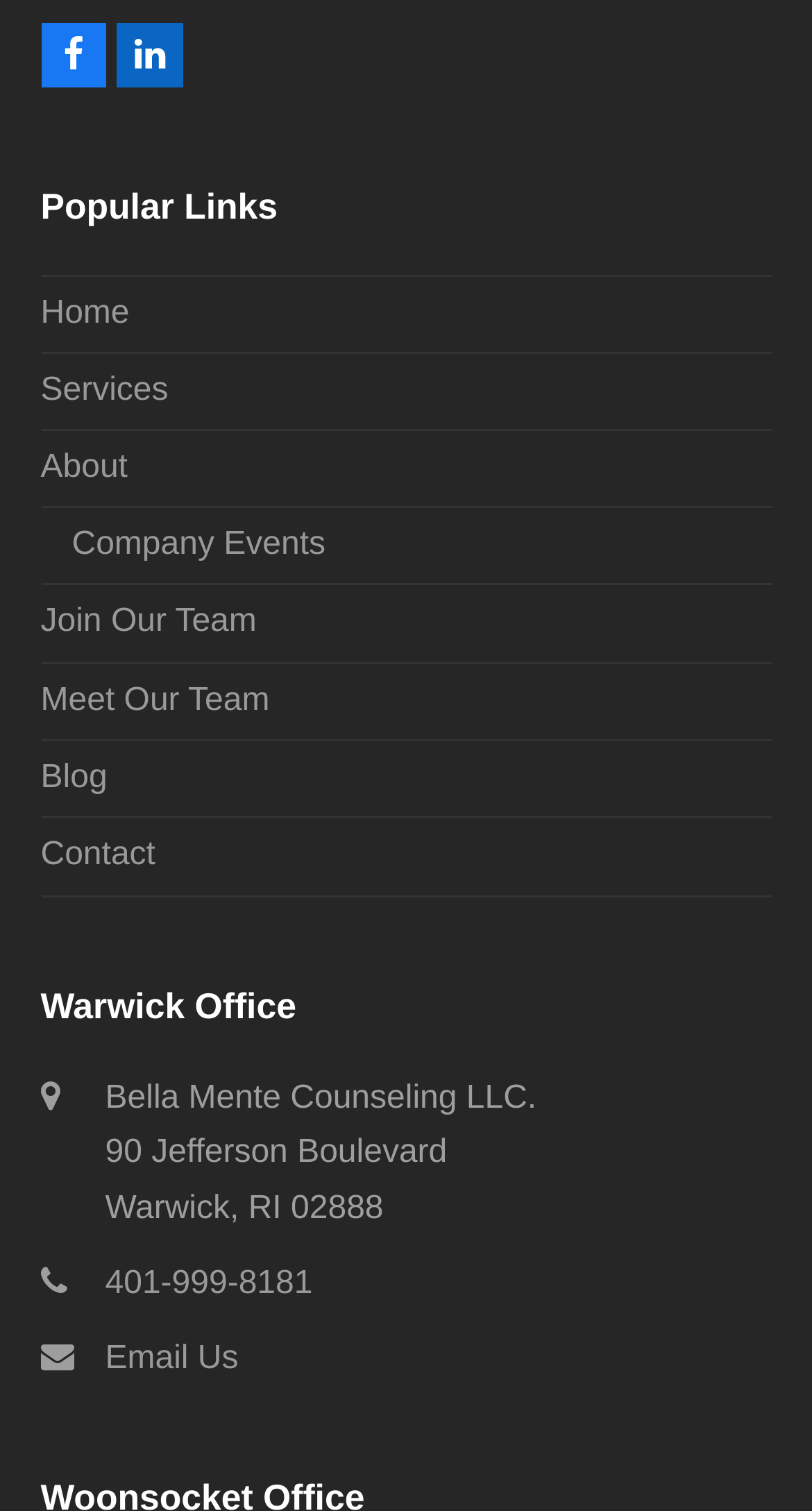Can you look at the image and give a comprehensive answer to the question:
What is the phone number of the company?

The phone number of the company can be found in the link element with the text '401-999-8181' located at [0.129, 0.838, 0.385, 0.861]. This element is a child of the Root Element and is positioned below the address of the Warwick office.